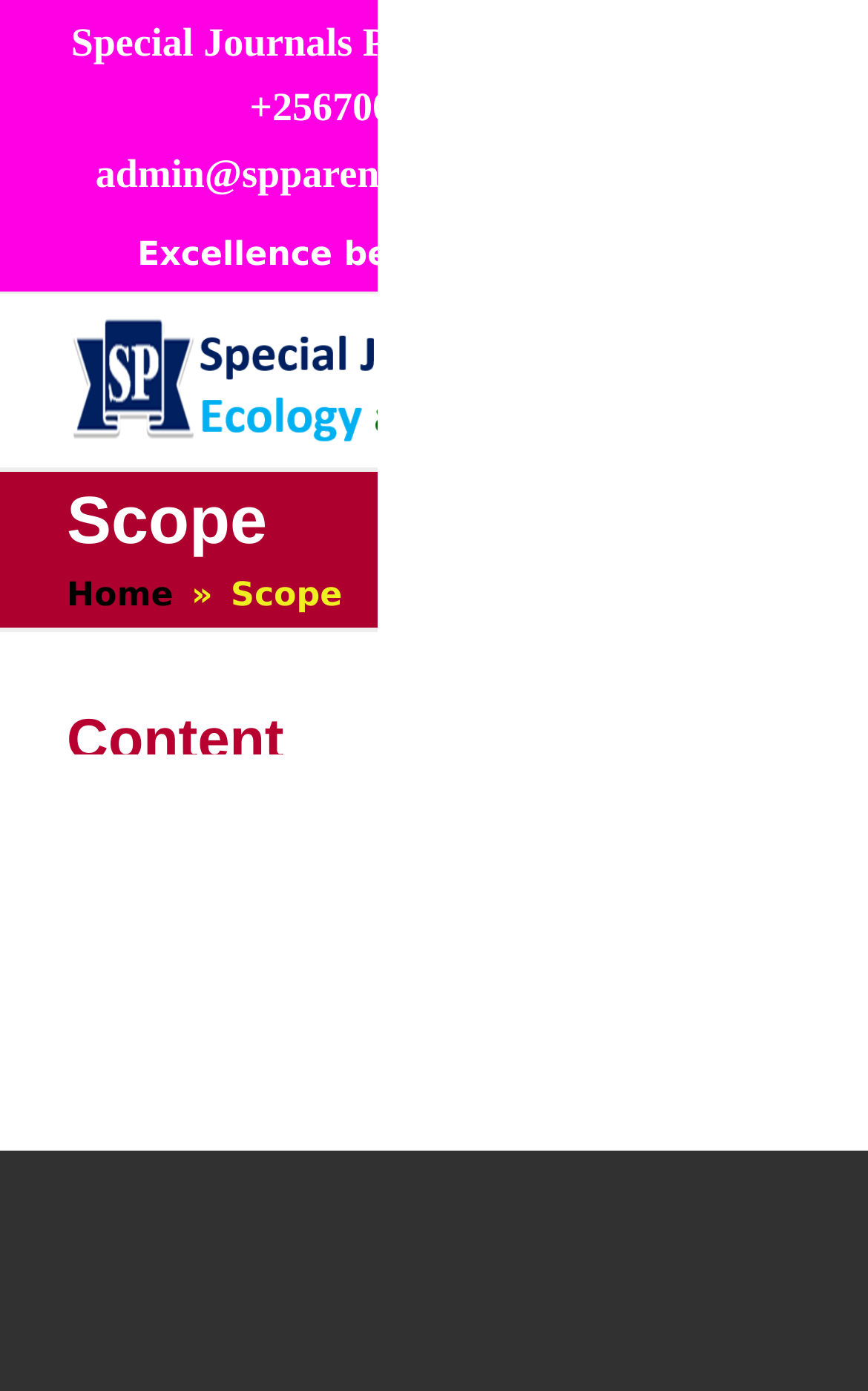Give a detailed explanation of the elements present on the webpage.

The webpage appears to be the homepage of the Special Journal of Geology, Ecology, and Climate Change (SJ-GEC) published by the Special Journals Publisher (SJP). 

At the top of the page, there is a header section that contains the journal's title, "Scope Special J of Geol, Ecol and Clim Change 1st & best", and a navigation menu with links to "Home" and the current page, "Scope". 

Below the header, there is a section with the publisher's name, "Special Journals Publisher - SJP - GEC", and contact information, including a phone number and an email address. 

To the right of the contact information, there is a "User Login" link. 

Further down, there is a table of contents with headings "Scope", "Content", and links to various sections, including "1 Content", "1.1 end", "2 Scope", "2.1 Background", "3 Geology", "3.1 Basics", and "3.2 Mineral lattices". 

At the bottom of the page, there are social media links, including "Phone" and "Whatsapp", each accompanied by an image. 

There is also a "Toggle mobile menu" button at the top right corner of the page, which suggests that the page is responsive and can be viewed on mobile devices. 

Finally, there is a temporary "Please wait" message displayed on the page, indicating that some content may still be loading.